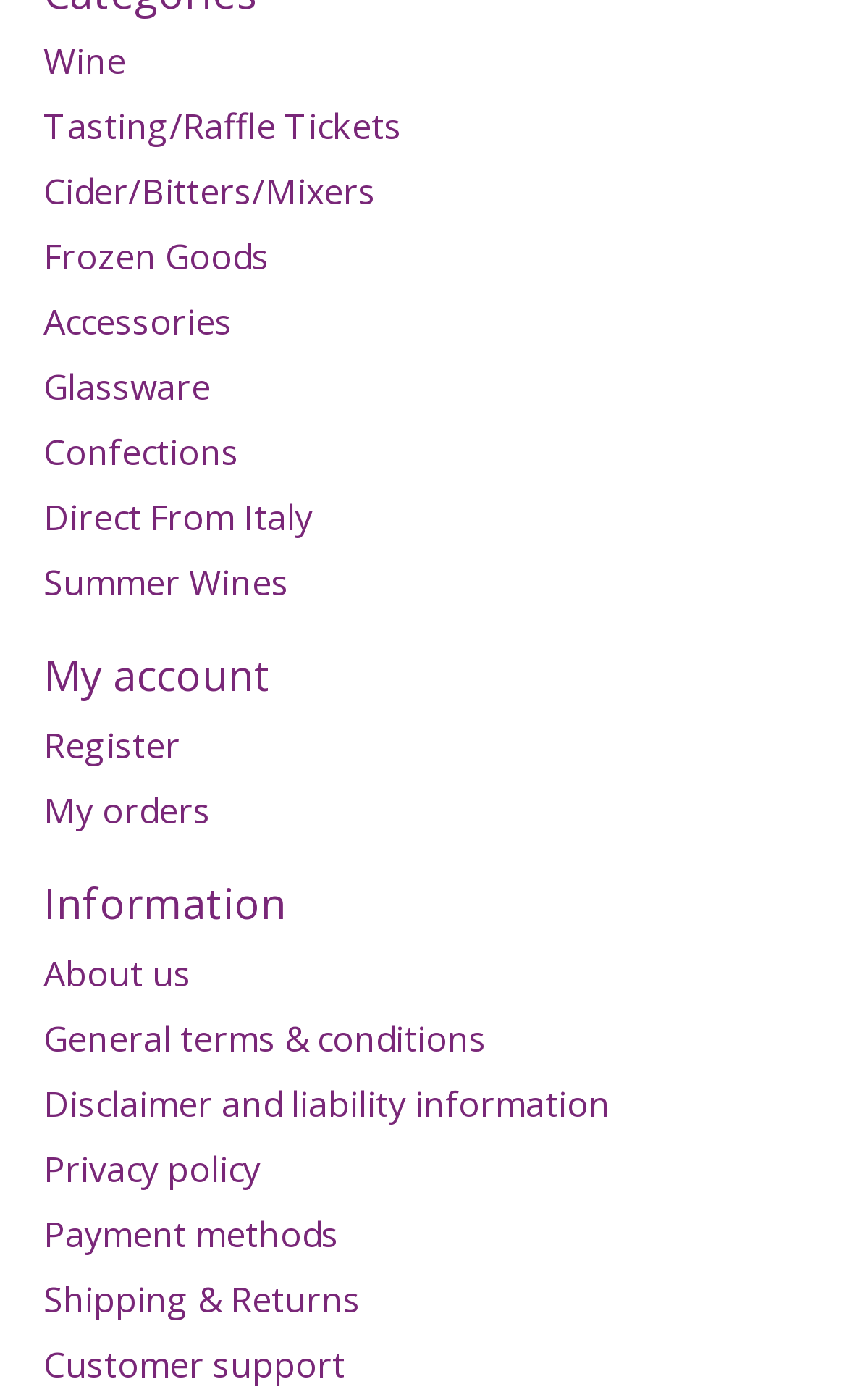Can you specify the bounding box coordinates for the region that should be clicked to fulfill this instruction: "View wine options".

[0.051, 0.027, 0.149, 0.061]